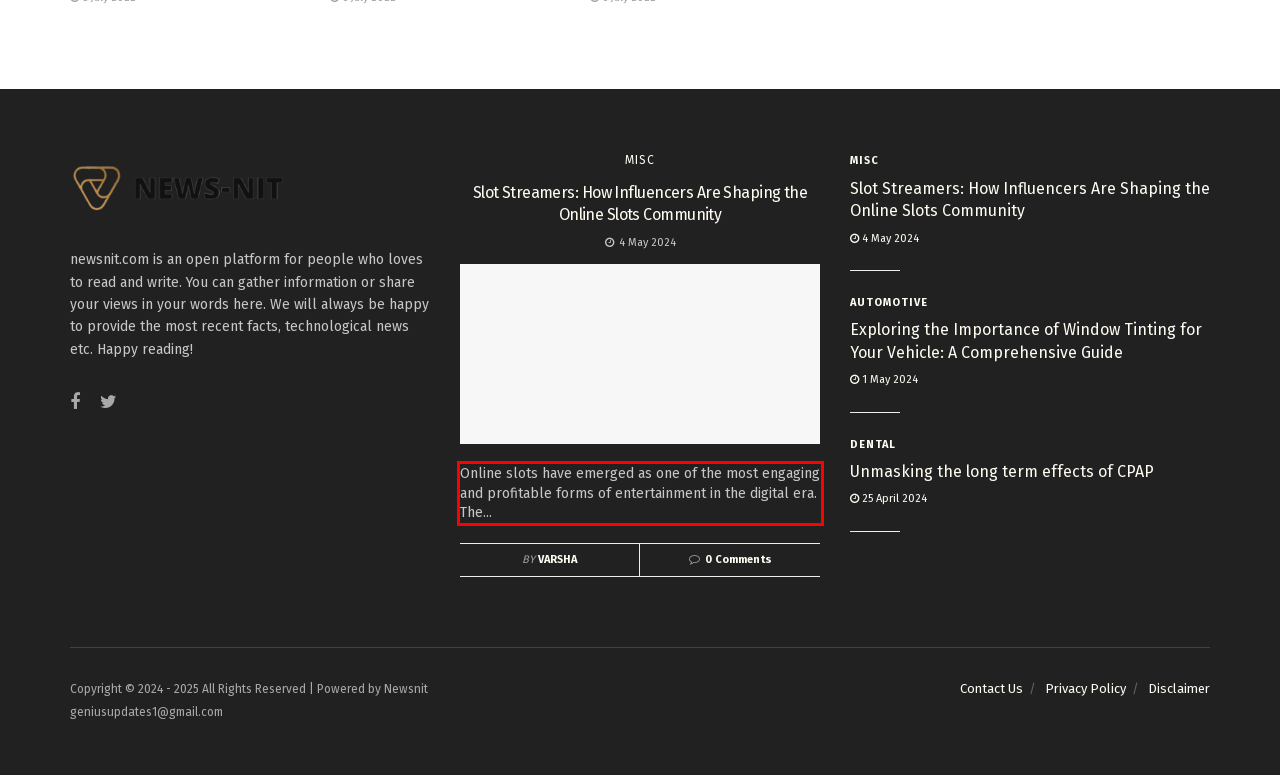By examining the provided screenshot of a webpage, recognize the text within the red bounding box and generate its text content.

Online slots have emerged as one of the most engaging and profitable forms of entertainment in the digital era. The...